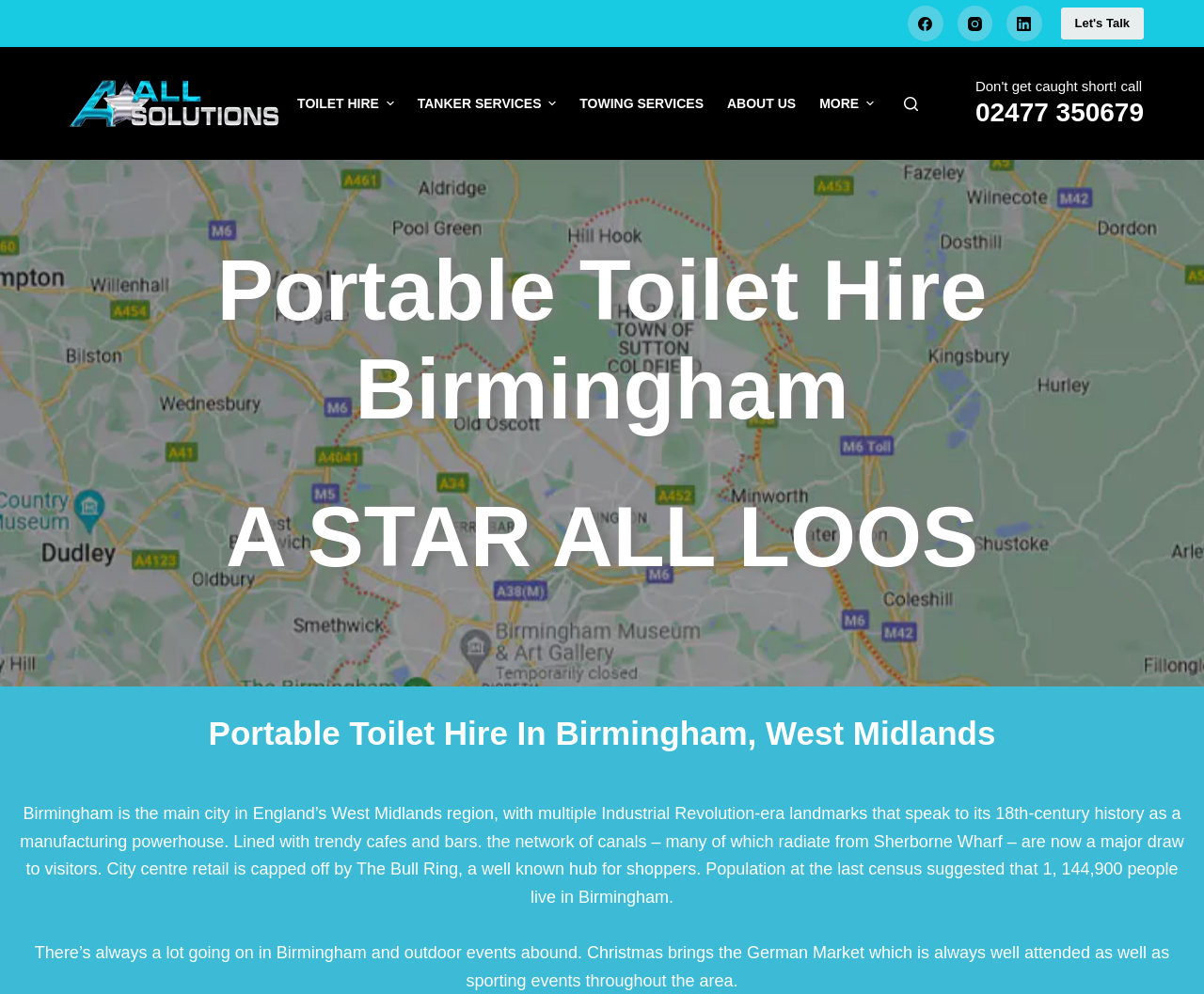Determine the bounding box coordinates for the HTML element mentioned in the following description: "WordPress". The coordinates should be a list of four floats ranging from 0 to 1, represented as [left, top, right, bottom].

None